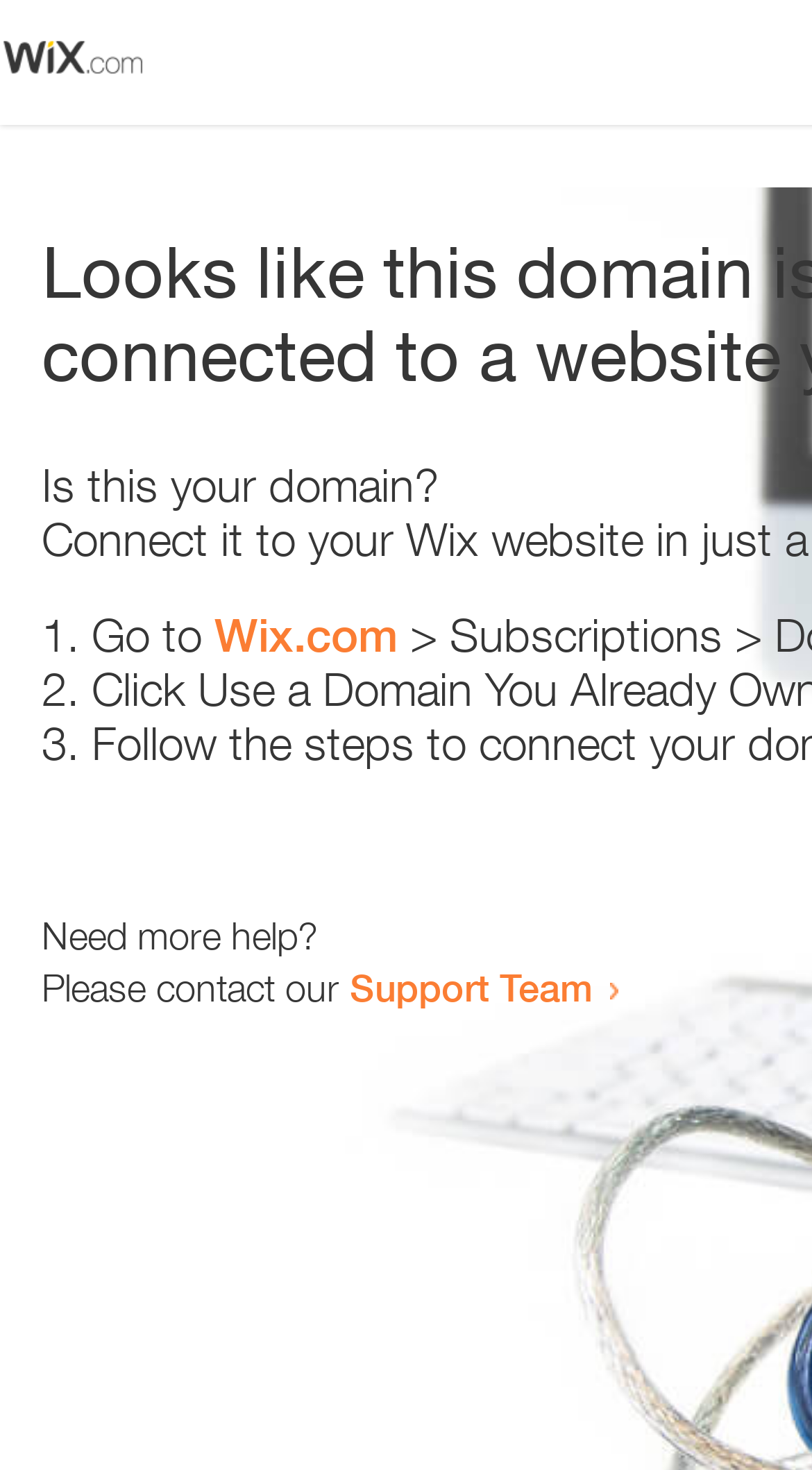What is the domain name mentioned on the webpage?
Provide a one-word or short-phrase answer based on the image.

Wix.com